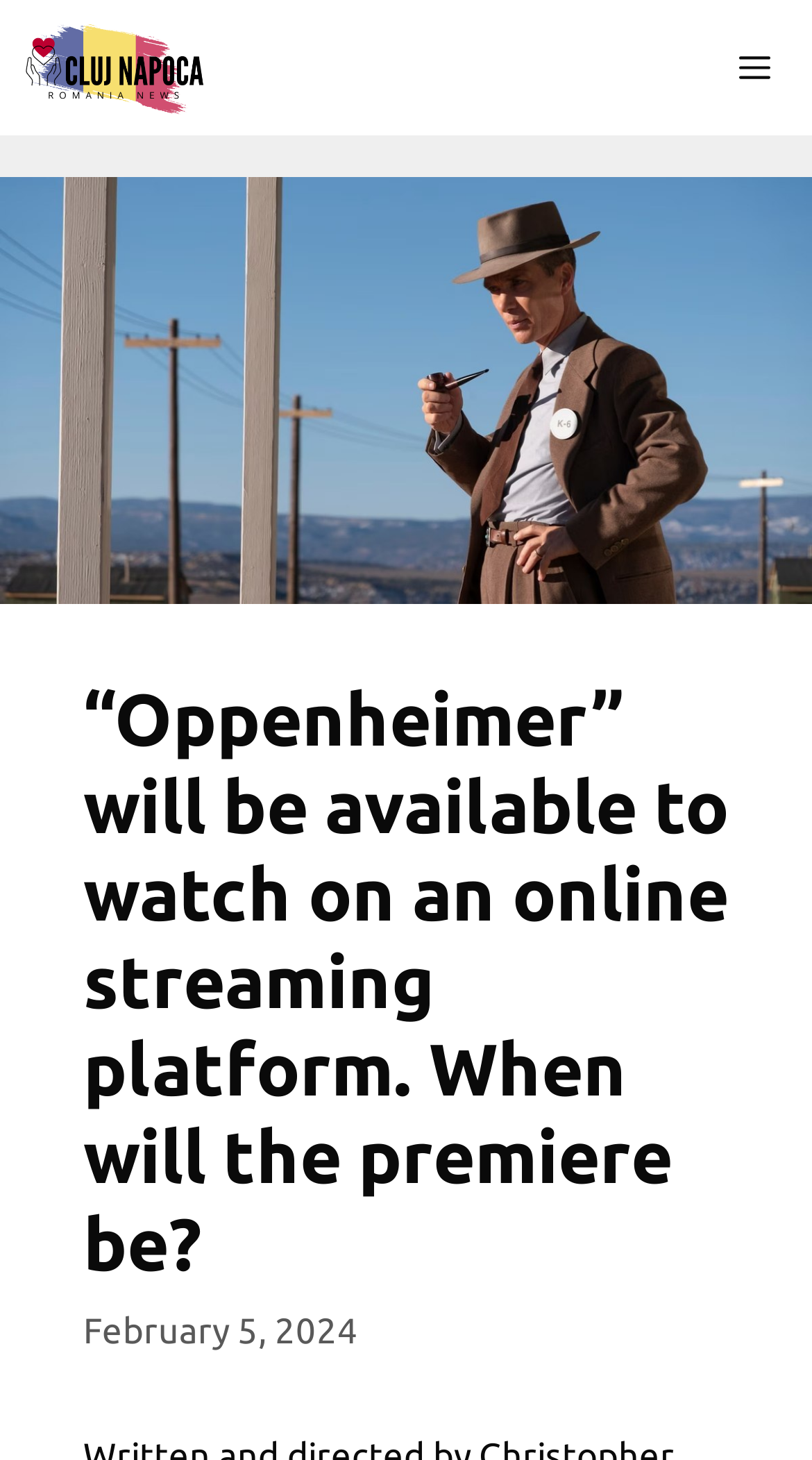What is the platform where the movie will be available?
Please provide a single word or phrase as the answer based on the screenshot.

Online streaming platform